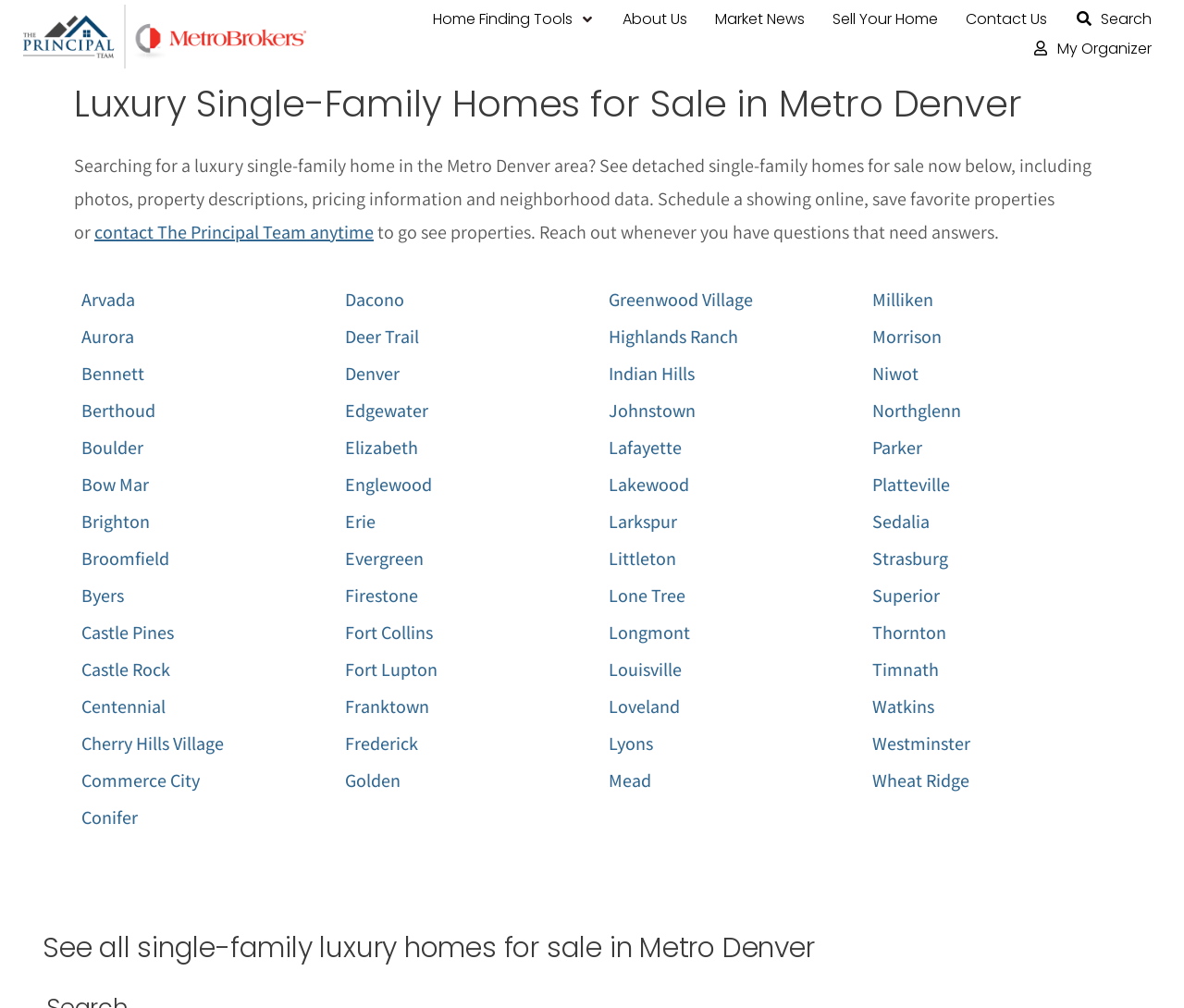Determine the bounding box coordinates of the clickable element necessary to fulfill the instruction: "Search for luxury homes". Provide the coordinates as four float numbers within the 0 to 1 range, i.e., [left, top, right, bottom].

[0.908, 0.009, 0.973, 0.03]